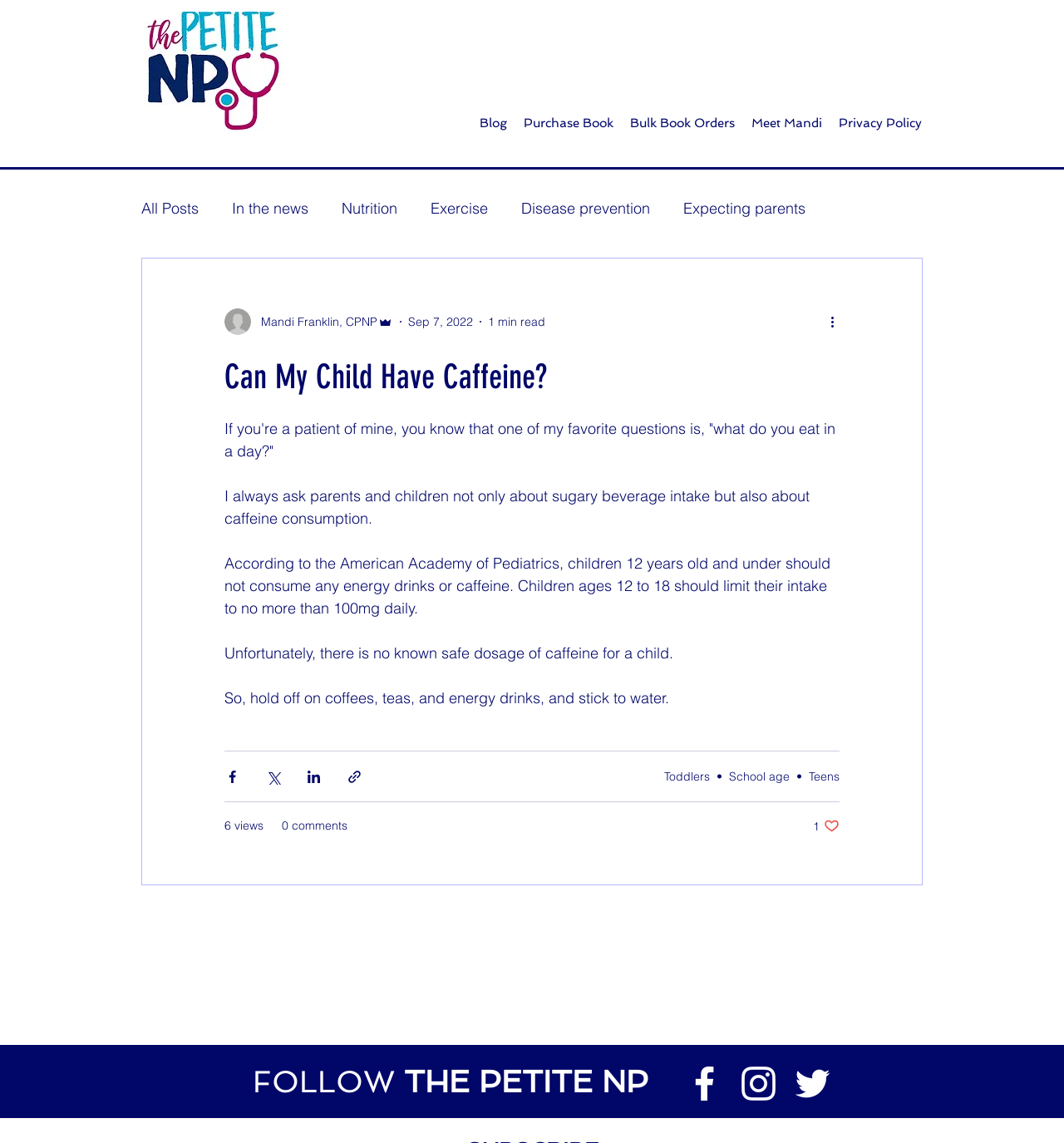How many social media links are there in the social bar?
Please craft a detailed and exhaustive response to the question.

In the social bar section at the bottom of the webpage, there are three social media links, which can be identified by their icons.